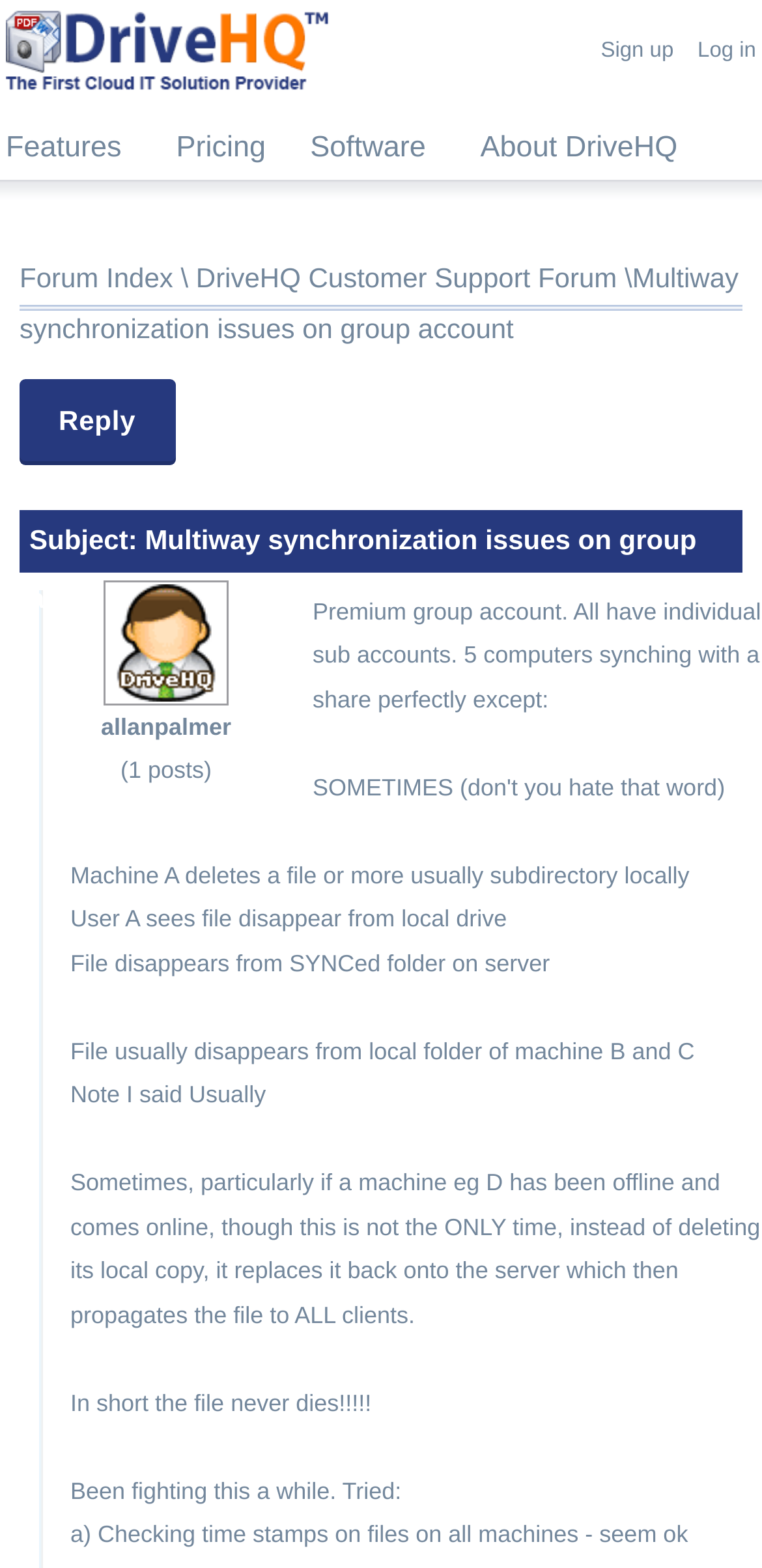Provide a brief response in the form of a single word or phrase:
What is the name of the cloud file server service?

DriveHQ